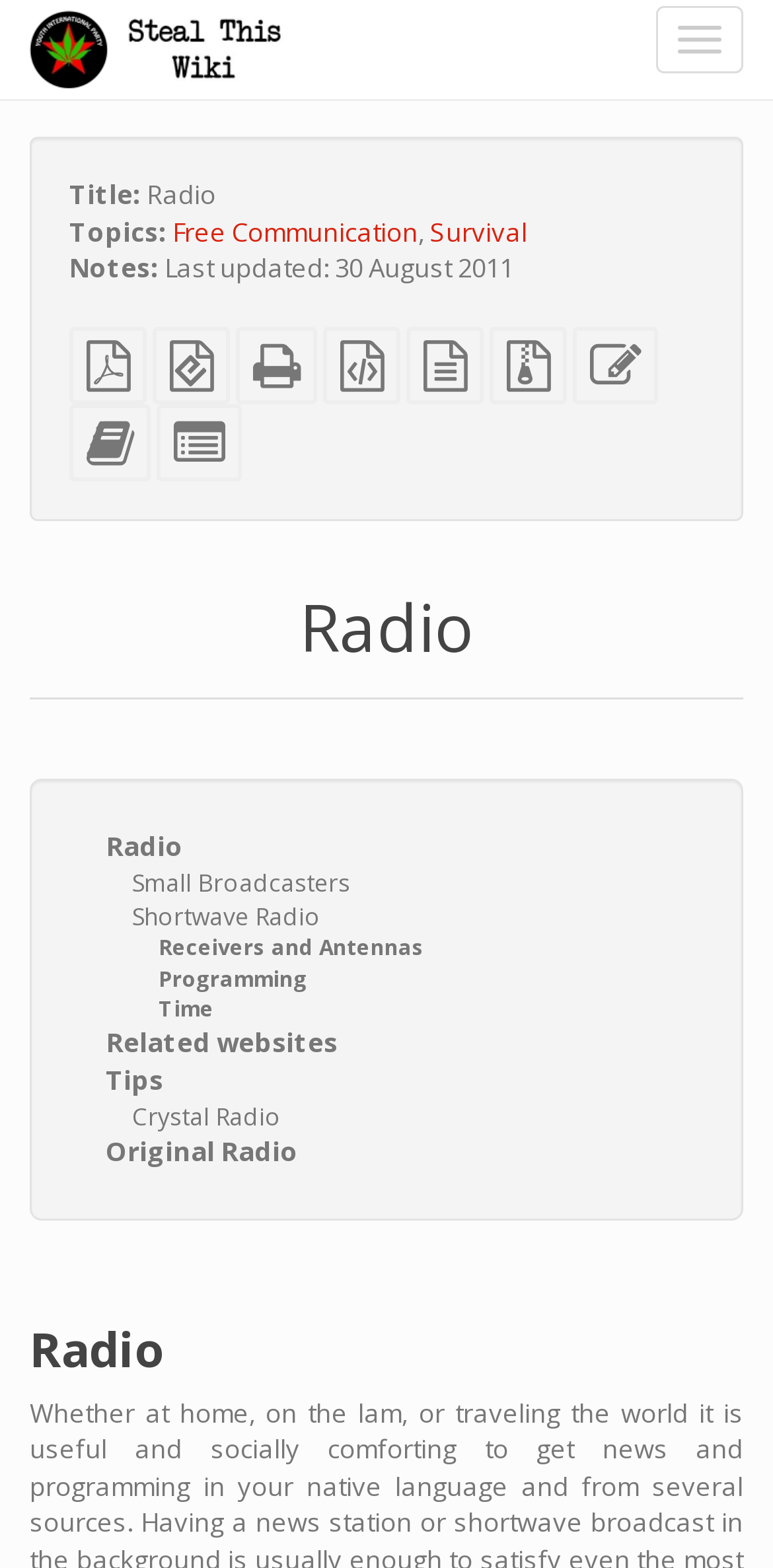Locate the bounding box coordinates of the clickable part needed for the task: "Check out the Clean Business Member Directory".

None